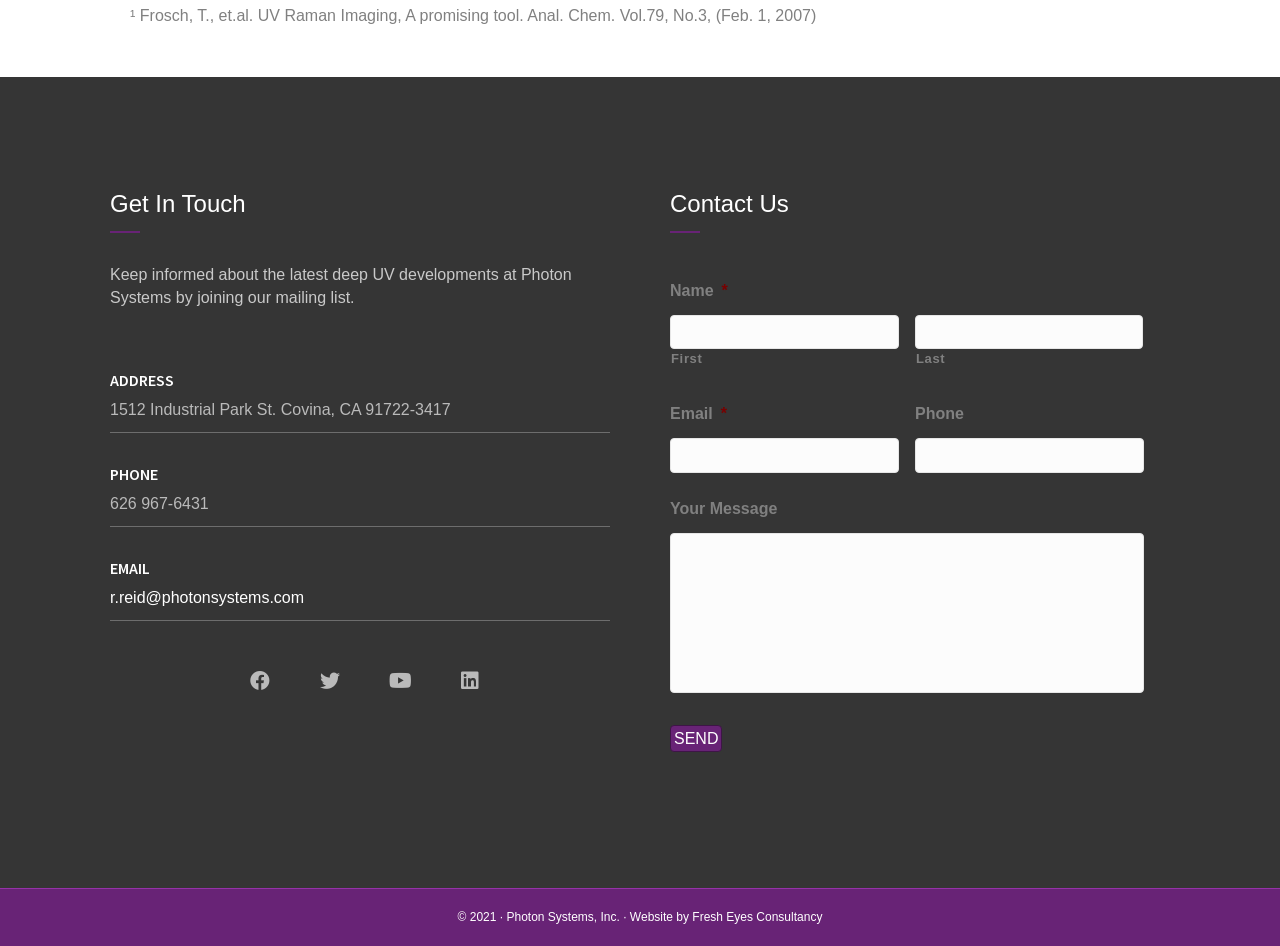Determine the bounding box coordinates of the clickable region to follow the instruction: "Click the Twitter button".

[0.234, 0.688, 0.281, 0.752]